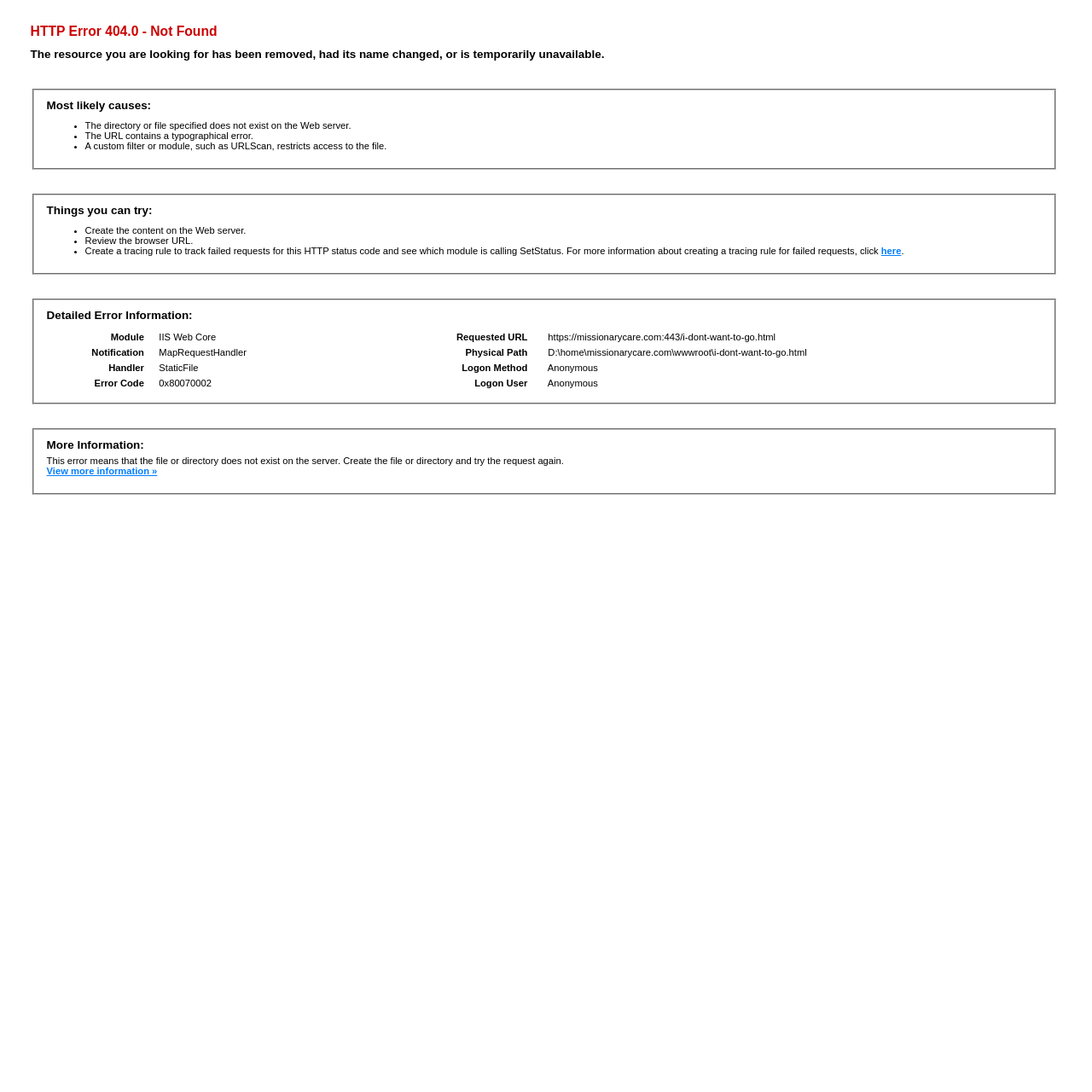What is the HTTP error code?
Please give a detailed and thorough answer to the question, covering all relevant points.

The HTTP error code is 404.0, which is indicated in the heading 'HTTP Error 404.0 - Not Found' at the top of the webpage.